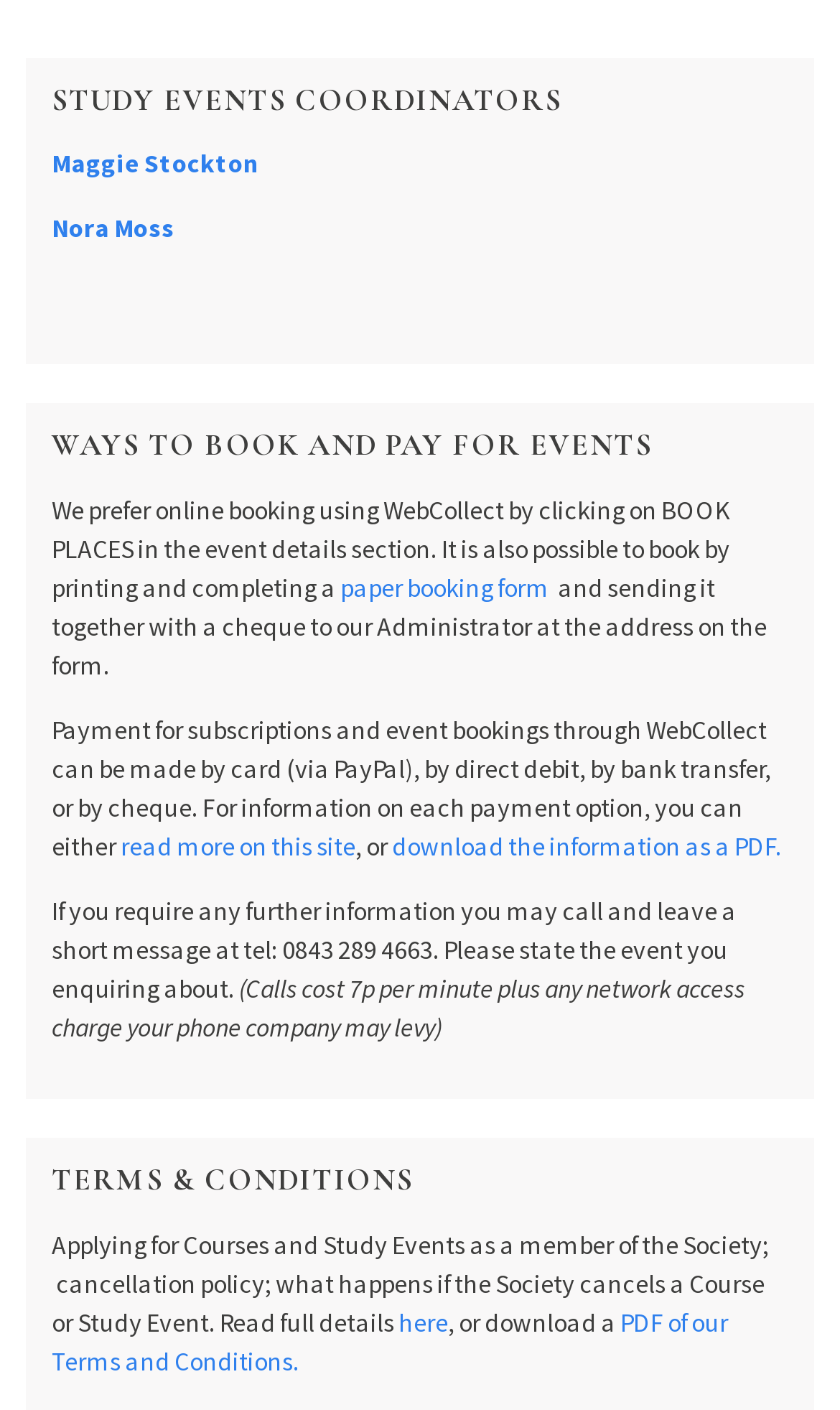Given the element description CN, identify the bounding box coordinates for the UI element on the webpage screenshot. The format should be (top-left x, top-left y, bottom-right x, bottom-right y), with values between 0 and 1.

None